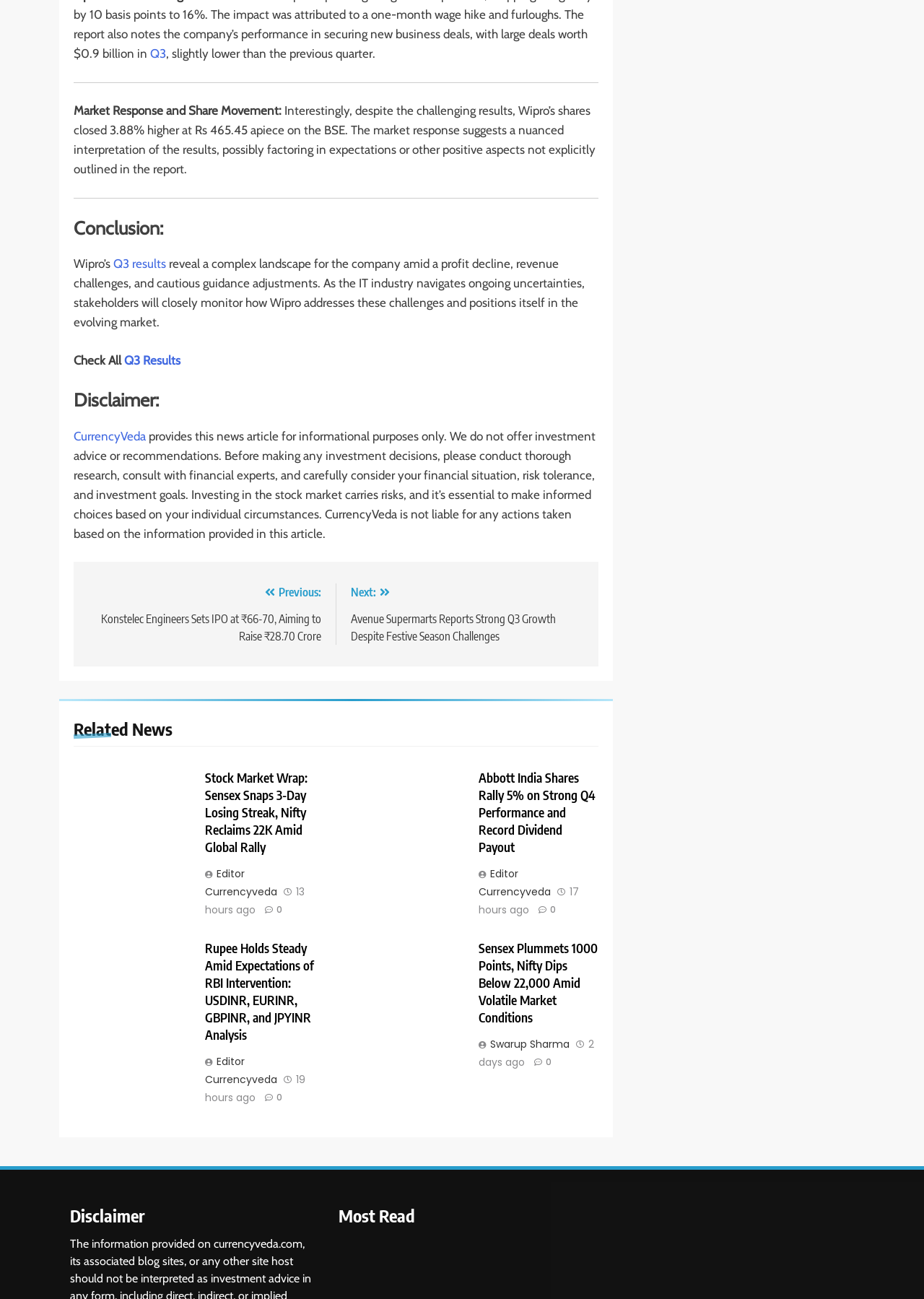How many articles are listed under 'Related News'?
Please provide a comprehensive answer based on the visual information in the image.

Under the 'Related News' section, there are four articles listed, each with a heading, image, and link. These articles are 'Stock Market Wrap: Sensex Snaps 3-Day Losing Streak, Nifty Reclaims 22K Amid Global Rally', 'Abbott India Shares Rally 5% on Strong Q4 Performance and Record Dividend Payout', 'Rupee Holds Steady Amid Expectations of RBI Intervention: USDINR, EURINR, GBPINR, and JPYINR Analysis', and 'Sensex Plummets 1000 Points, Nifty Dips Below 22,000 Amid Volatile Market Conditions'.